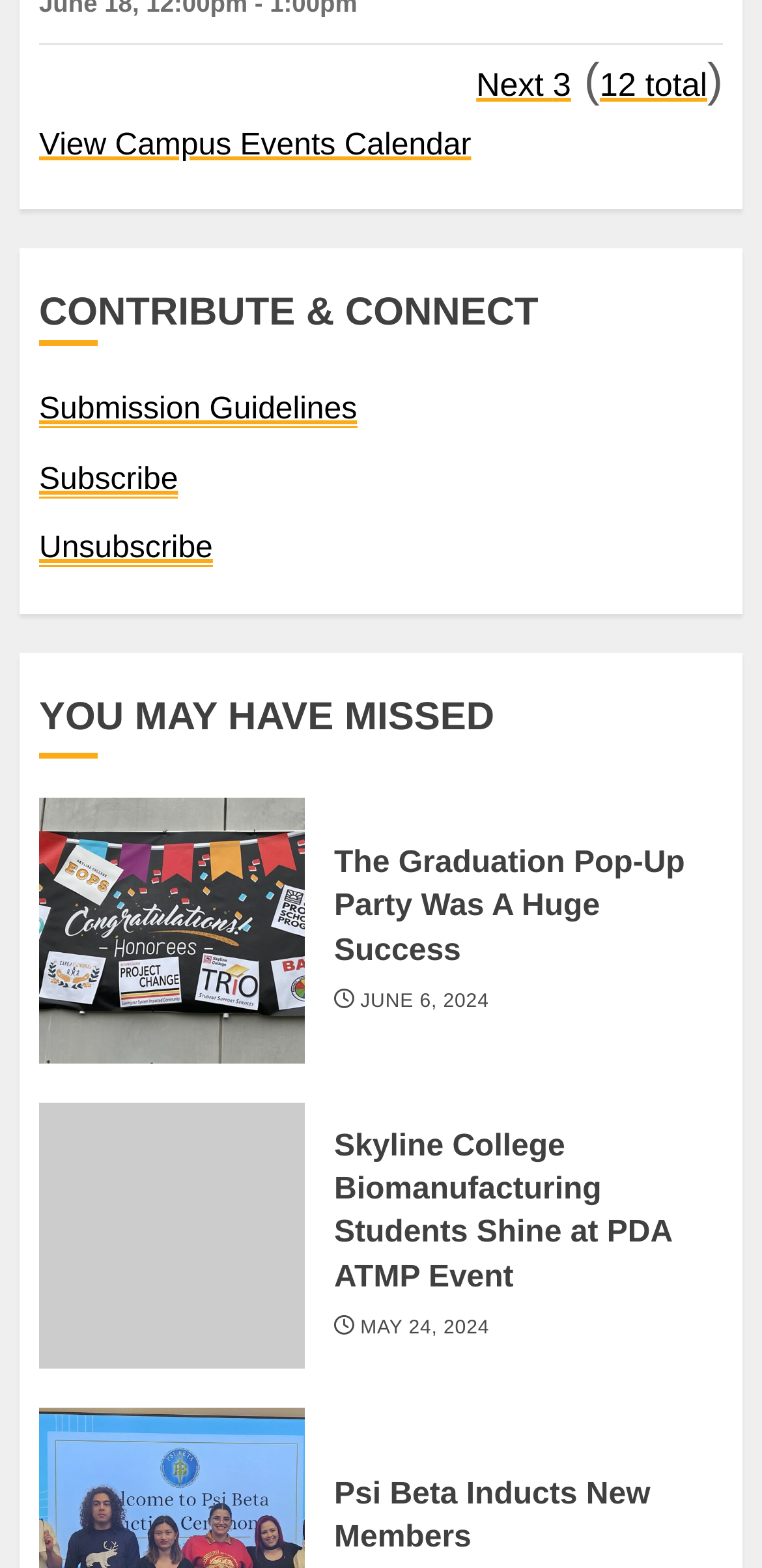What is the purpose of the 'Show next 3 events' link?
Please provide a comprehensive answer based on the visual information in the image.

The 'Show next 3 events' link is likely used to load more events on the webpage, as it is placed next to the 'Show 12 total events' link, indicating that there are more events to be displayed.